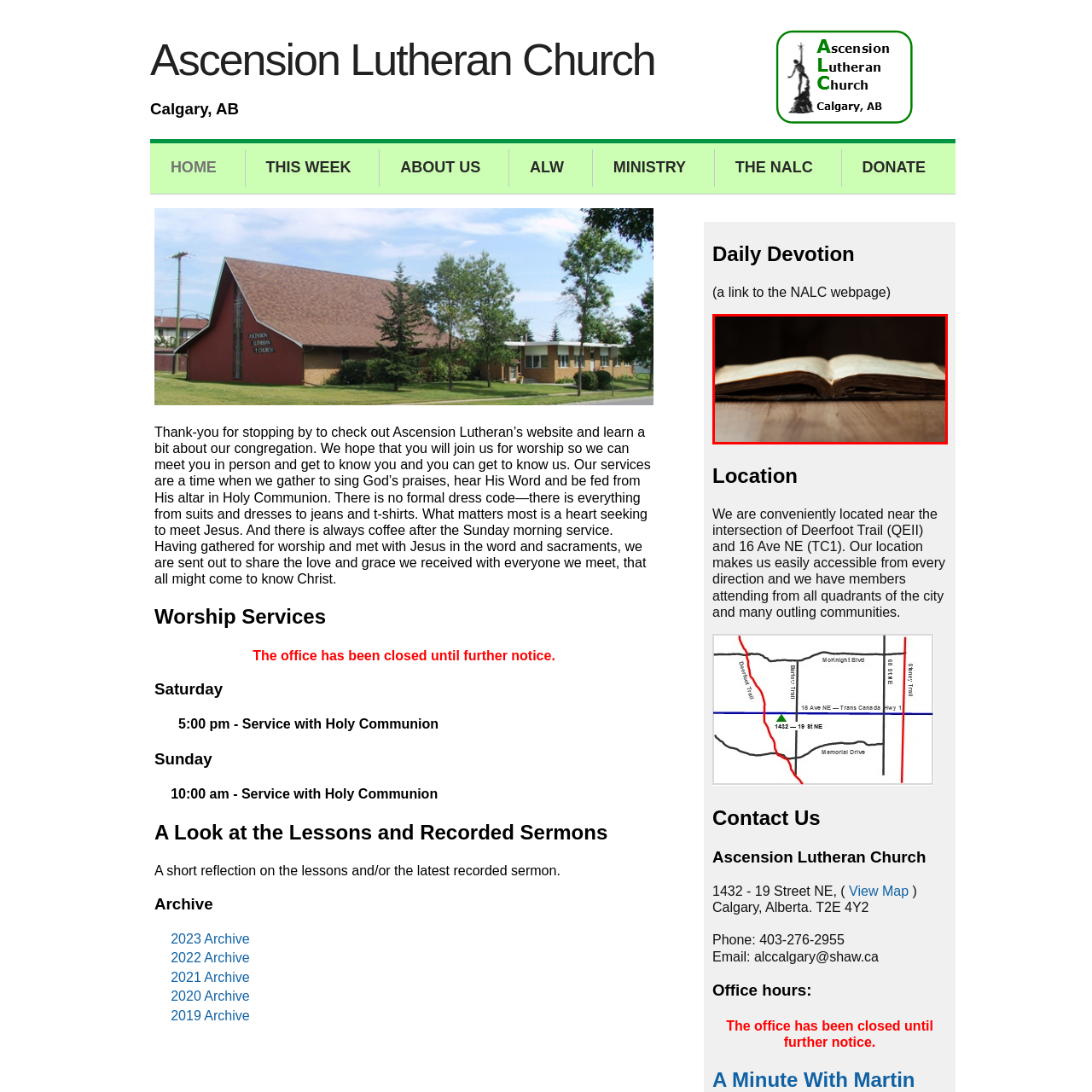What is the purpose of this image?
Look at the image framed by the red bounding box and provide an in-depth response.

This image likely symbolizes the spiritual and educational resources available at Ascension Lutheran Church, aligning with their mission to encourage a deeper connection to faith through worship and scripture, which suggests that the purpose of this image is to represent these resources.